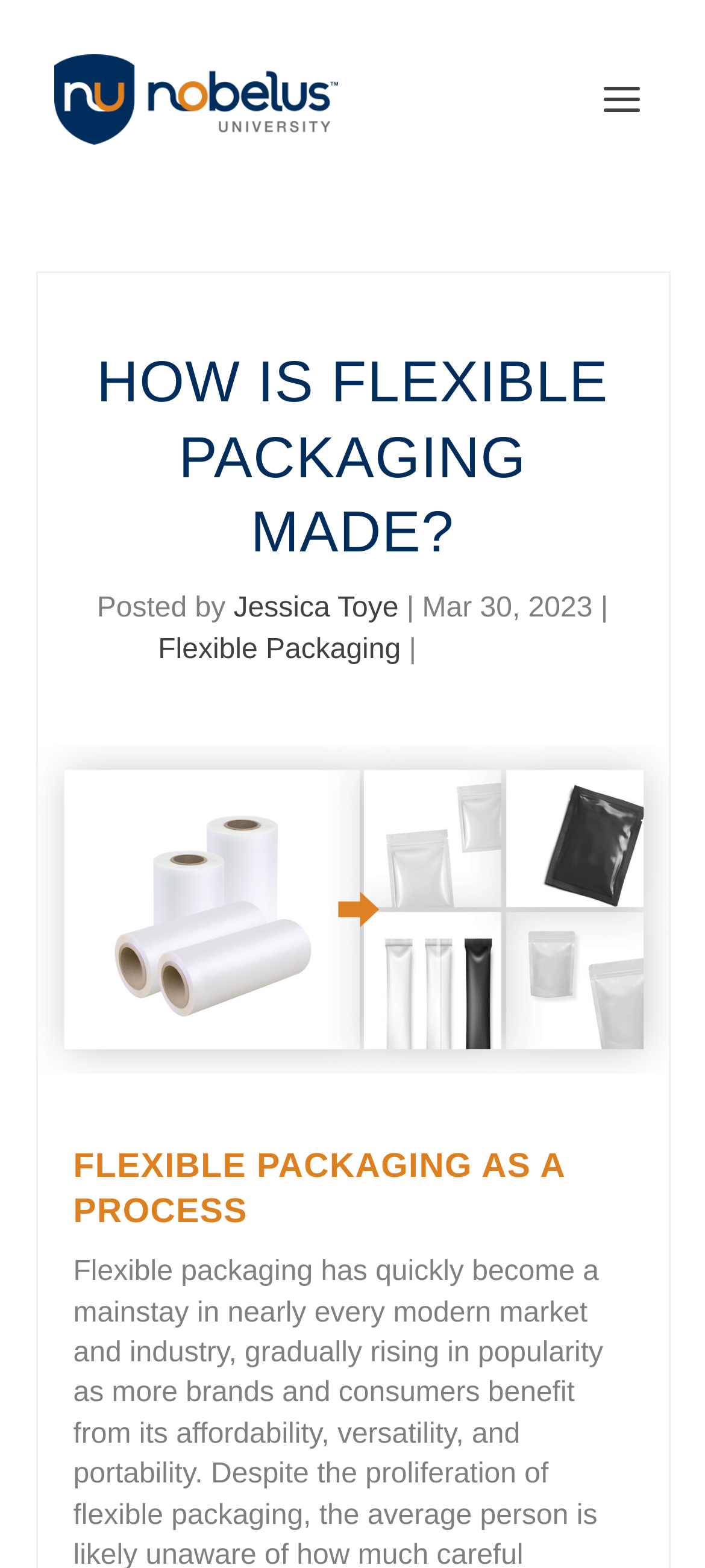What is the topic of the article?
Answer the question with a thorough and detailed explanation.

The topic of the article can be inferred by looking at the link 'Flexible Packaging' which is located near the author's name, indicating that the article is about flexible packaging.